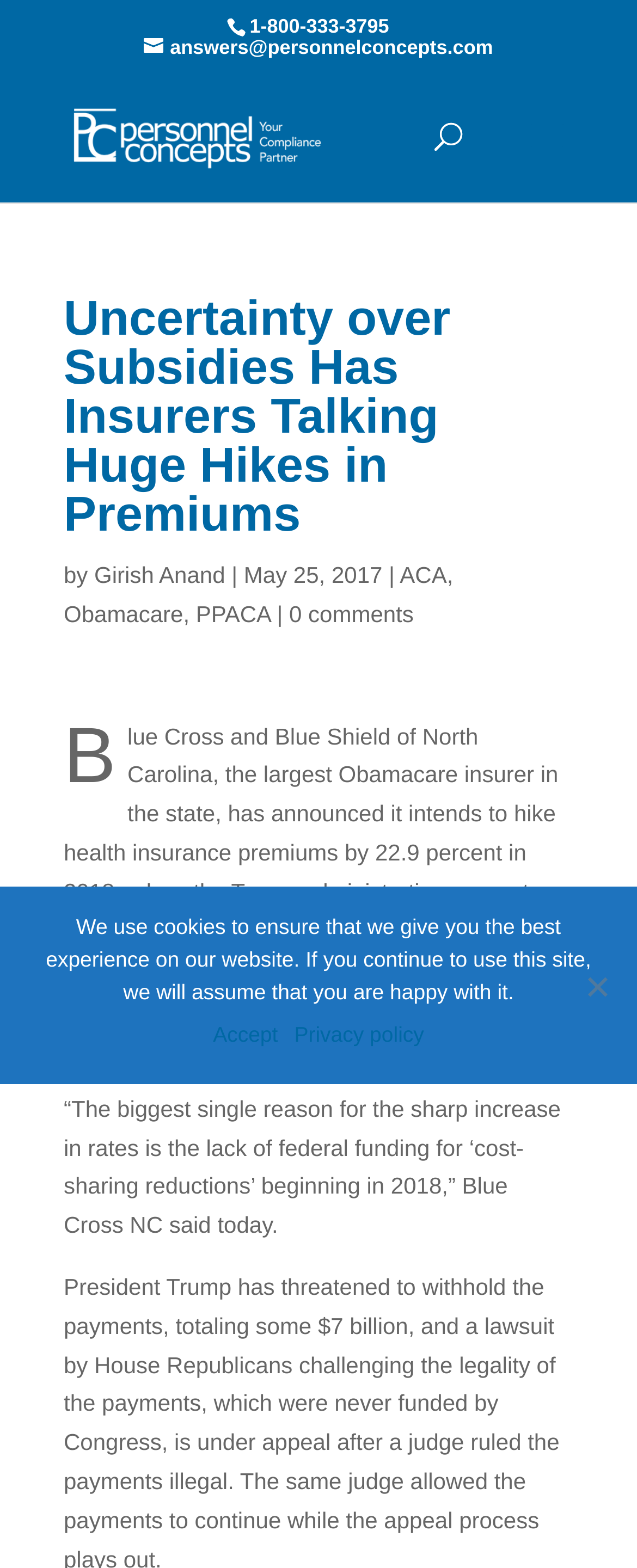What is the name of the blog where this article is published?
Please answer the question with as much detail and depth as you can.

The blog's name is mentioned at the top of the webpage, and it is also linked as 'Personnel Concepts Blog'.